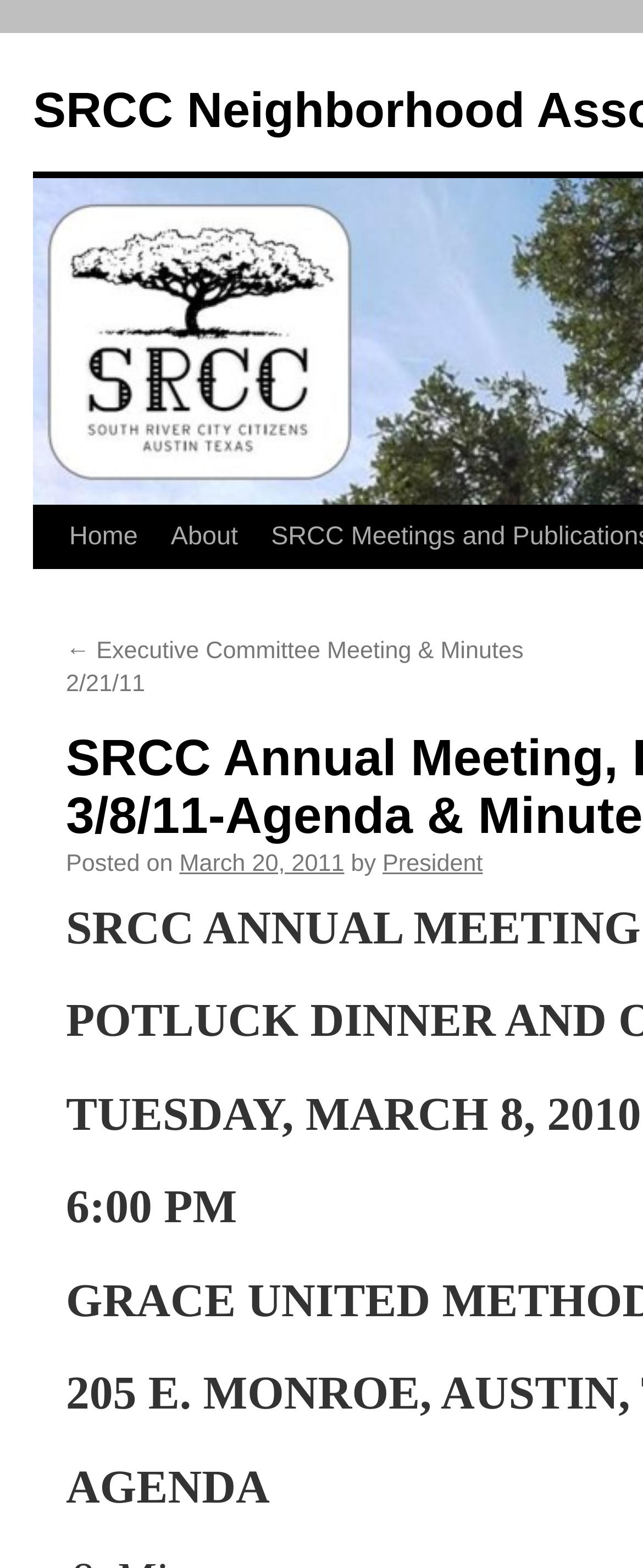Determine the bounding box for the described UI element: "Home".

None